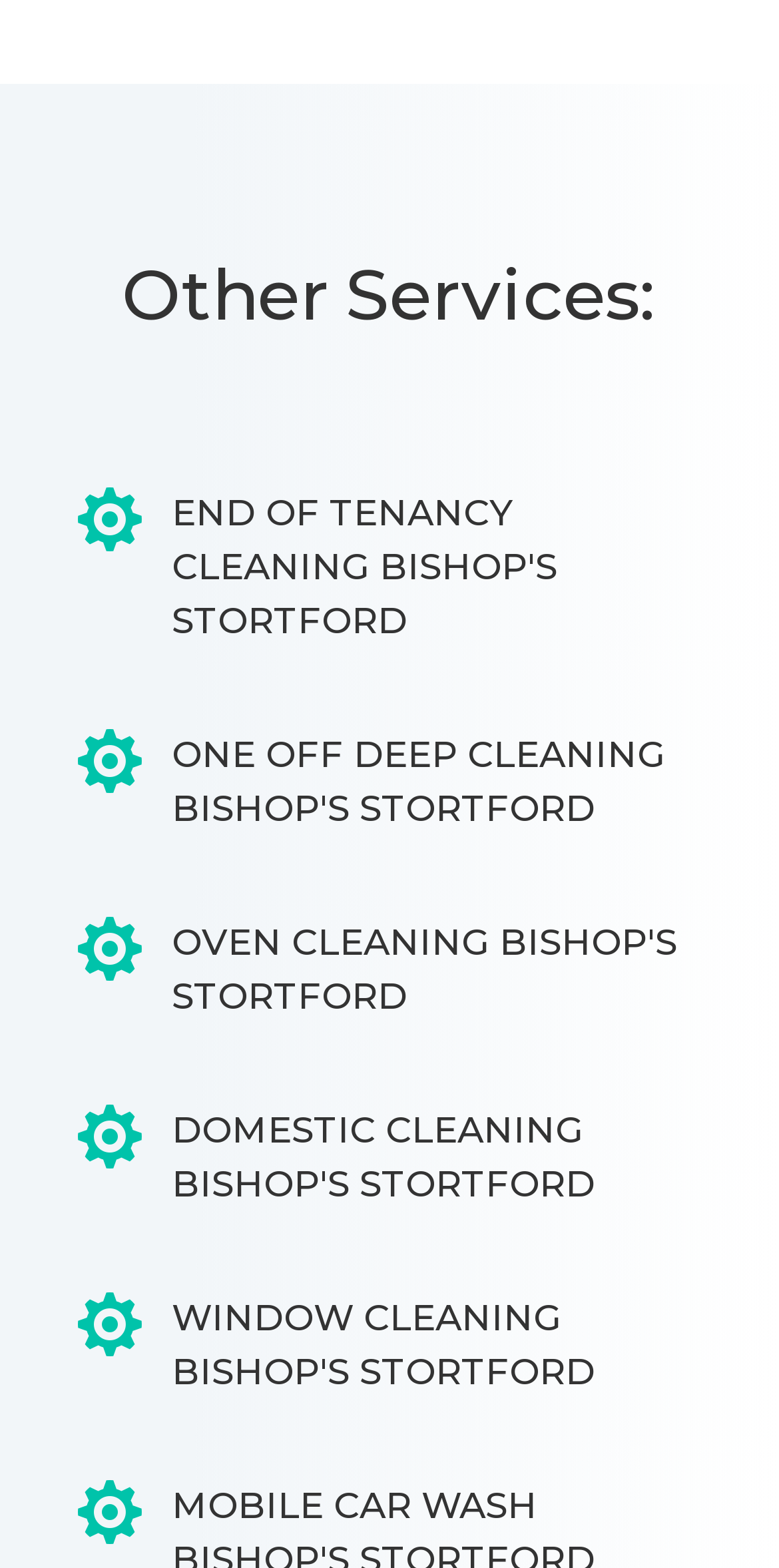What is the last cleaning service listed?
Refer to the screenshot and respond with a concise word or phrase.

Window cleaning